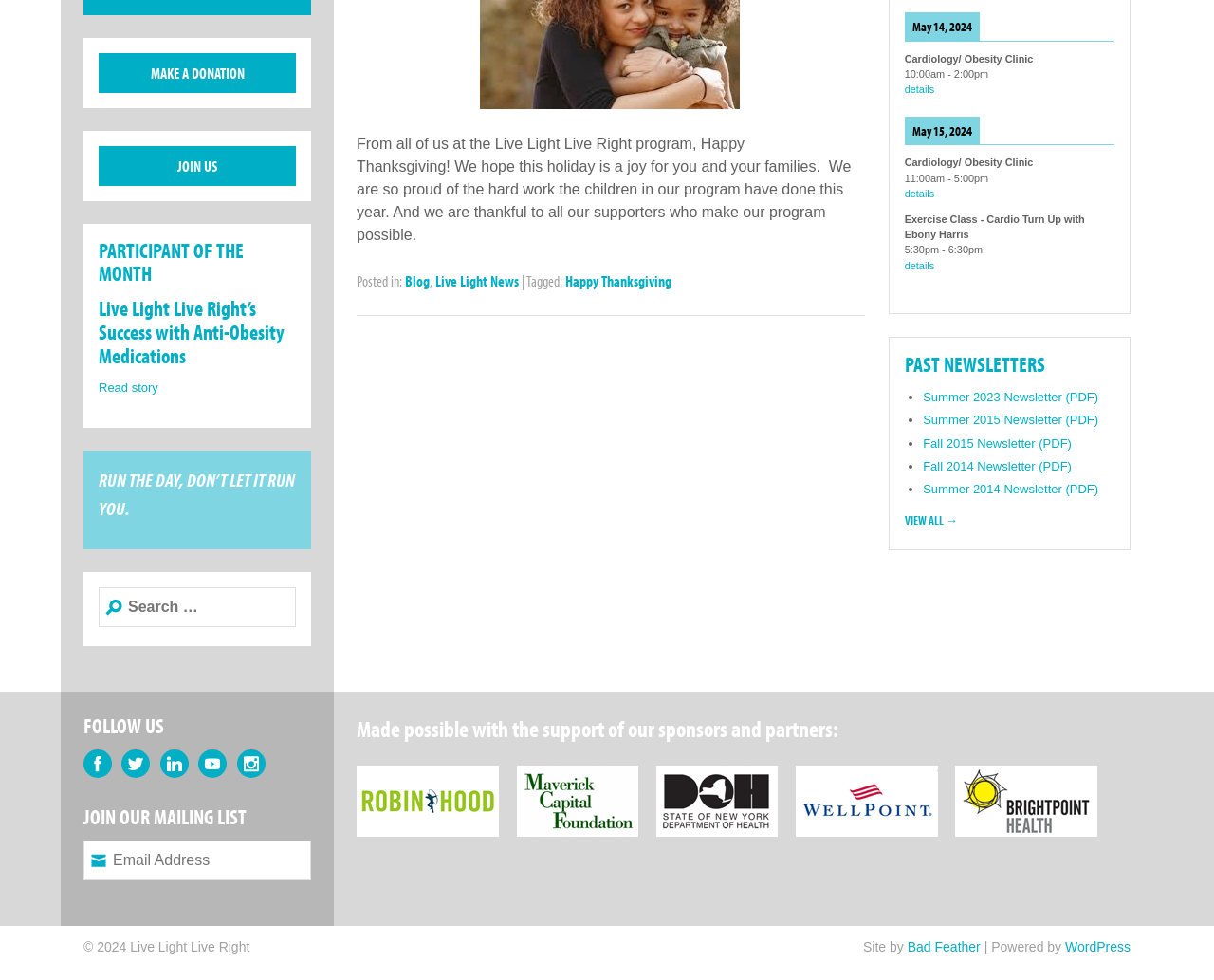Extract the bounding box coordinates for the UI element described as: "Summer 2023 Newsletter (PDF)".

[0.76, 0.398, 0.905, 0.412]